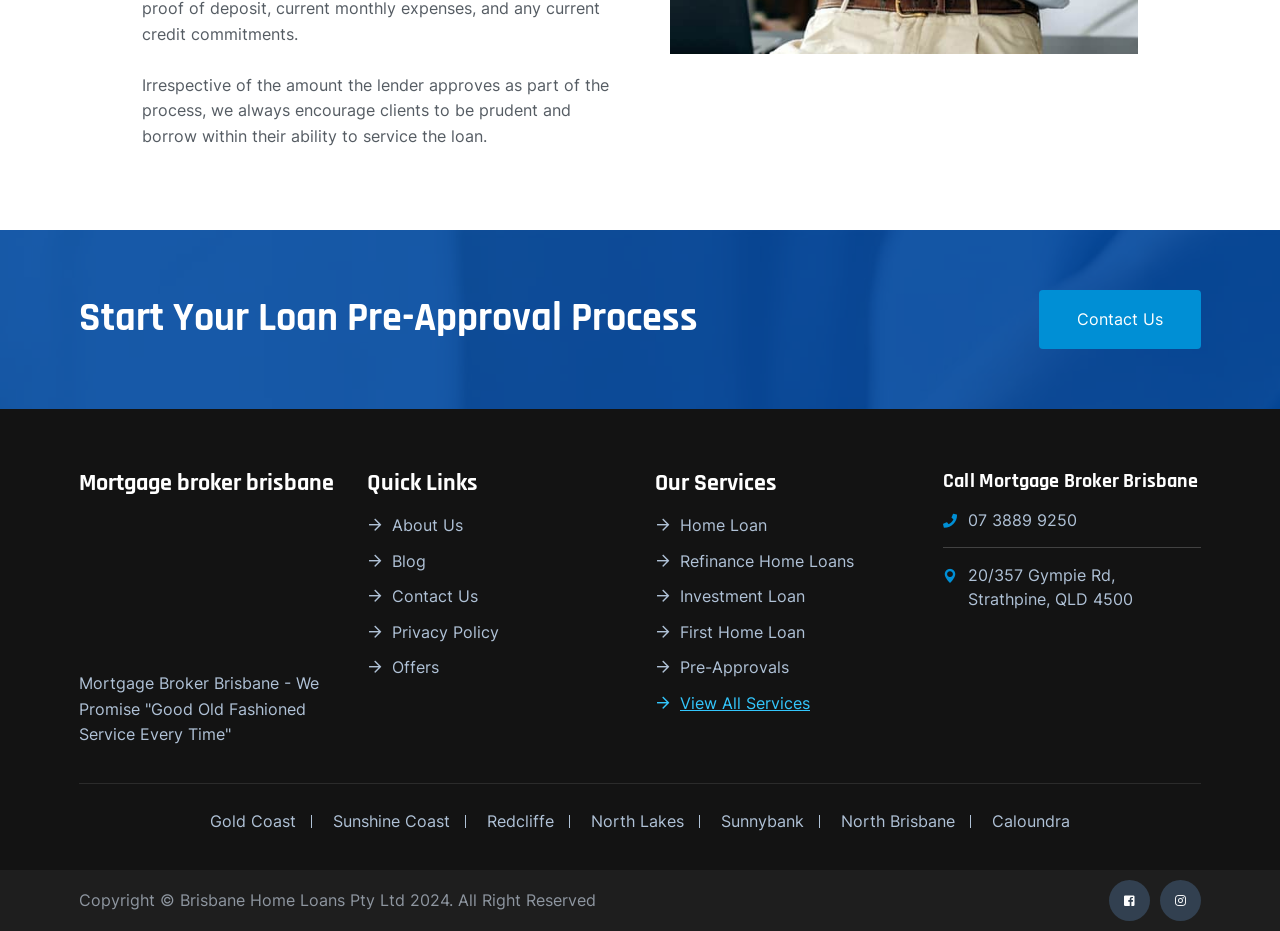What is the copyright year of the webpage?
Look at the image and respond with a one-word or short-phrase answer.

2024